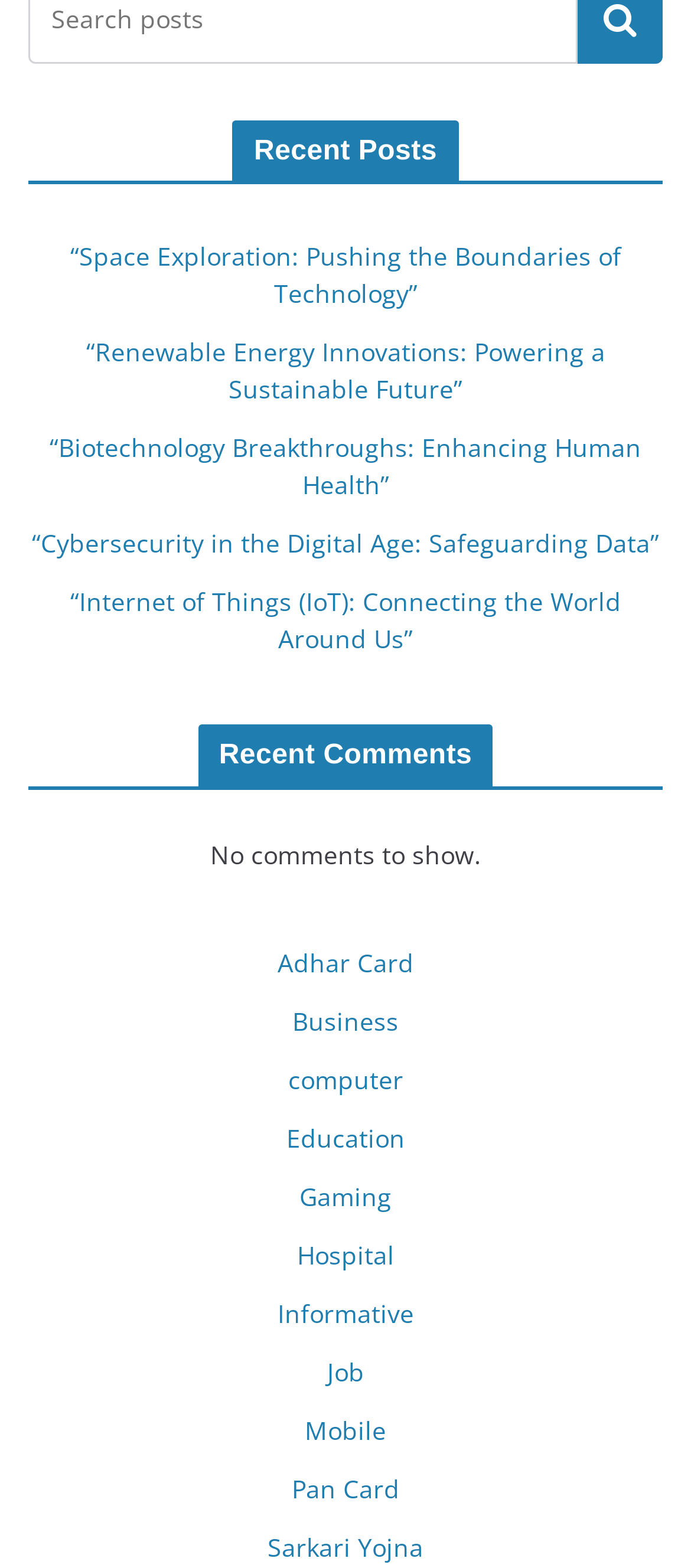Please reply to the following question using a single word or phrase: 
What is the last category listed under 'Recent Comments'?

Sarkari Yojna